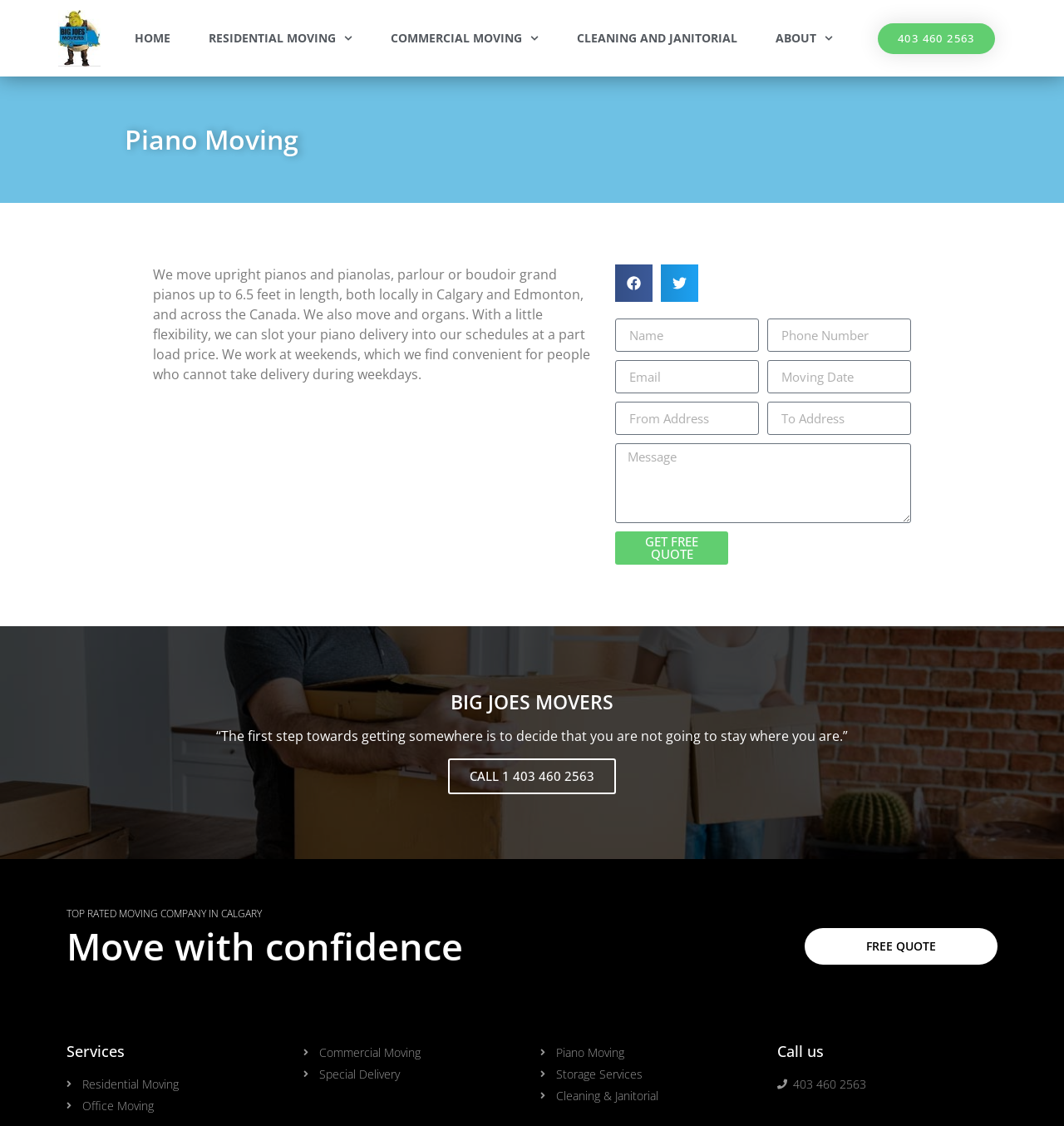What type of moving service is highlighted?
Please elaborate on the answer to the question with detailed information.

The webpage highlights piano moving service as the main focus, which is evident from the heading 'Piano Moving' and the description 'We move upright pianos and pianolas, parlour or boudoir grand pianos up to 6.5 feet in length, both locally in Calgary and Edmonton, and across the Canada.'